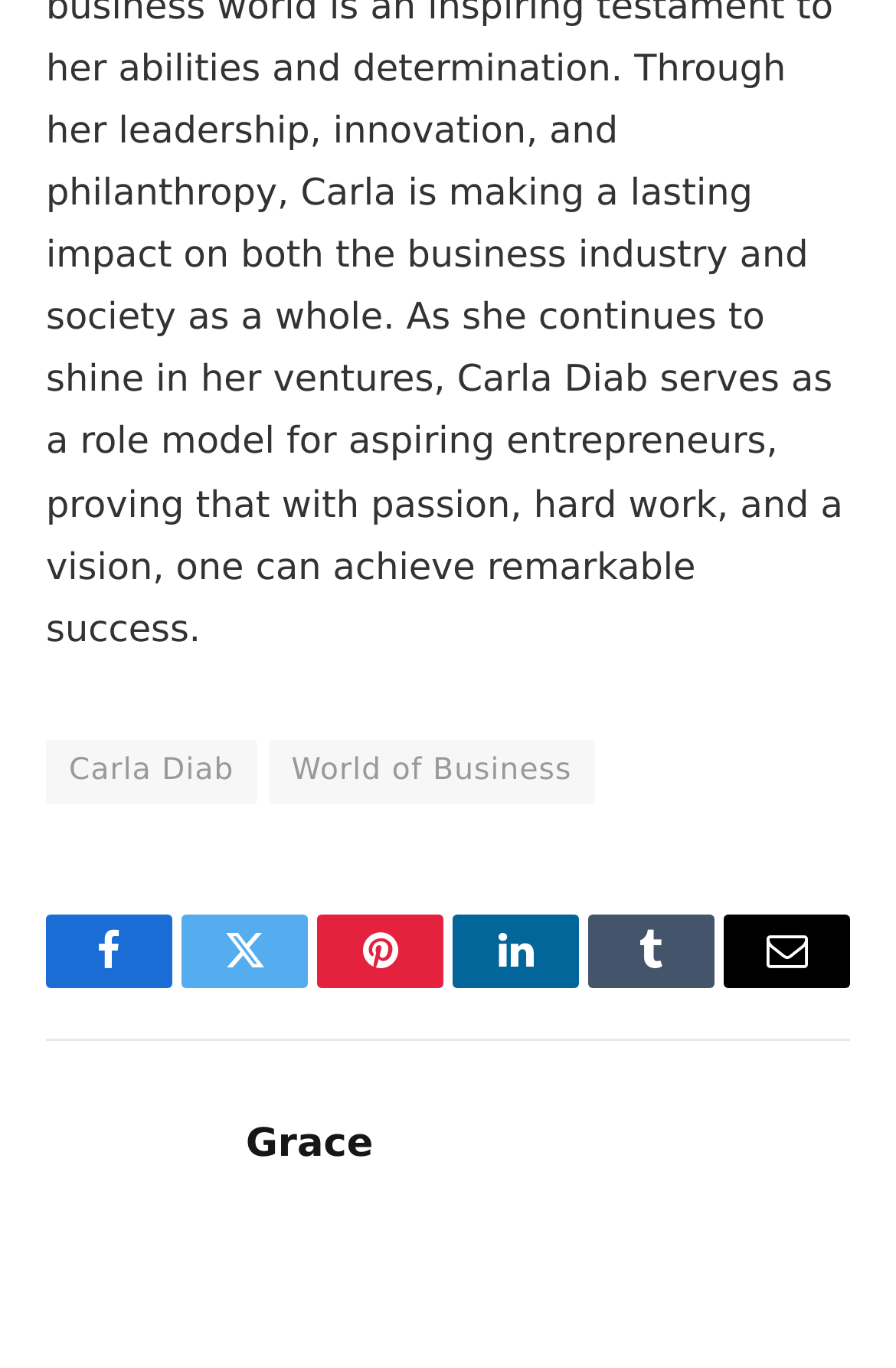Please give a succinct answer using a single word or phrase:
How many social media platforms are listed?

6